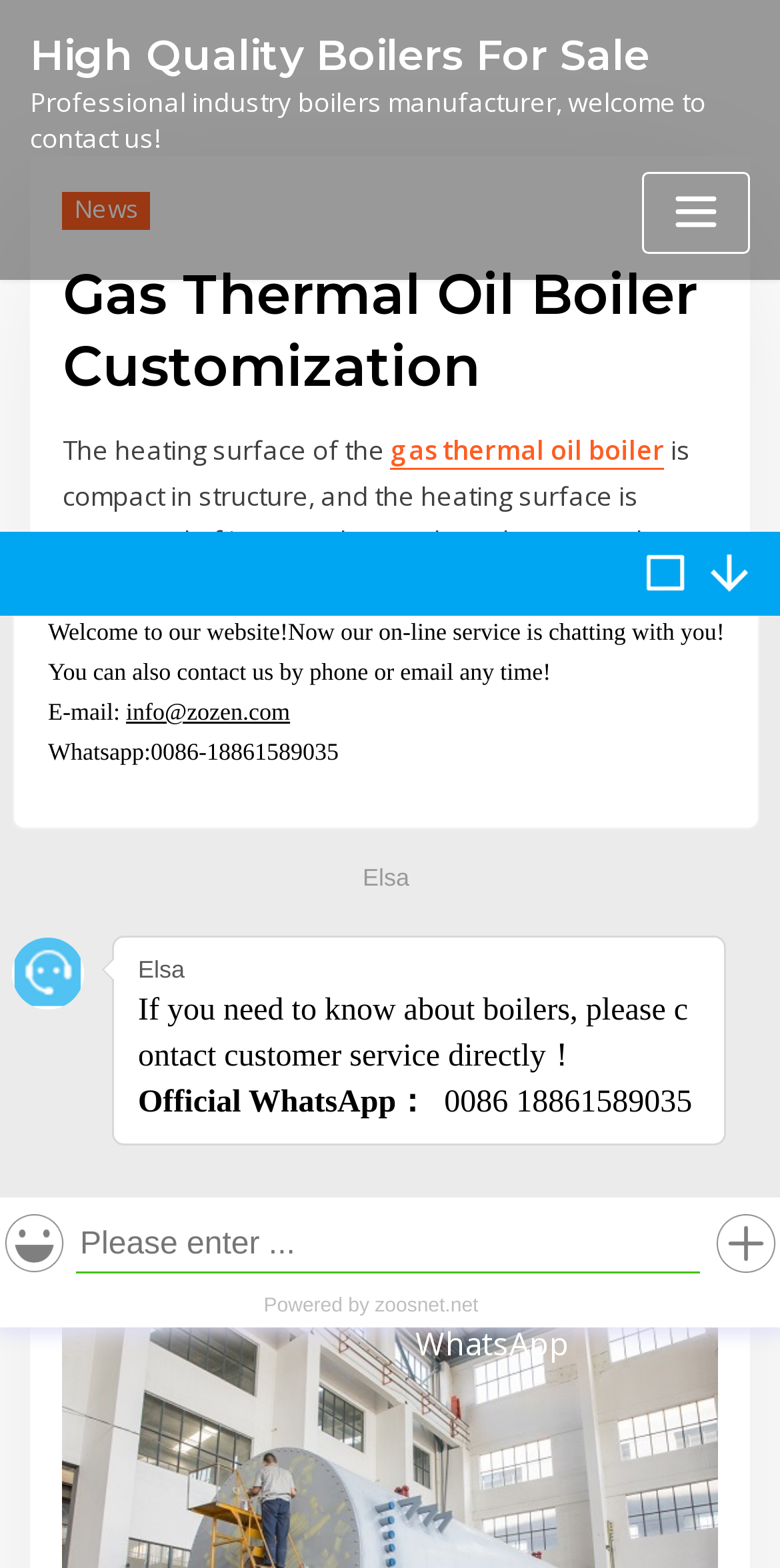What is the purpose of the induced draft fan in the boiler?
Give a thorough and detailed response to the question.

Based on the webpage content, the induced draft fan is used to send the flue gas to the chimney after it has been cooled down in the convection heating surface and air preheater.